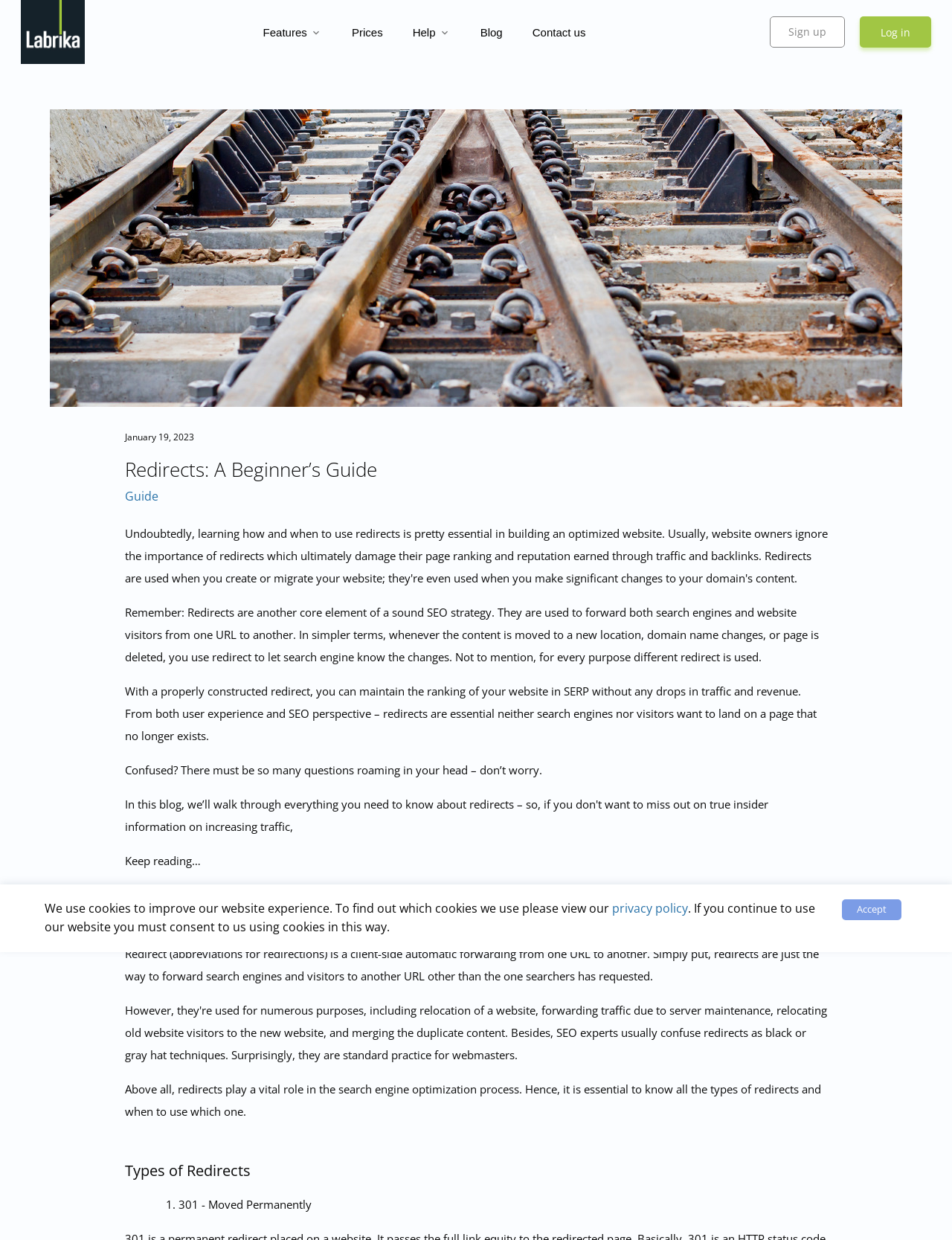Pinpoint the bounding box coordinates of the element to be clicked to execute the instruction: "Go to the Features page".

[0.276, 0.021, 0.338, 0.031]